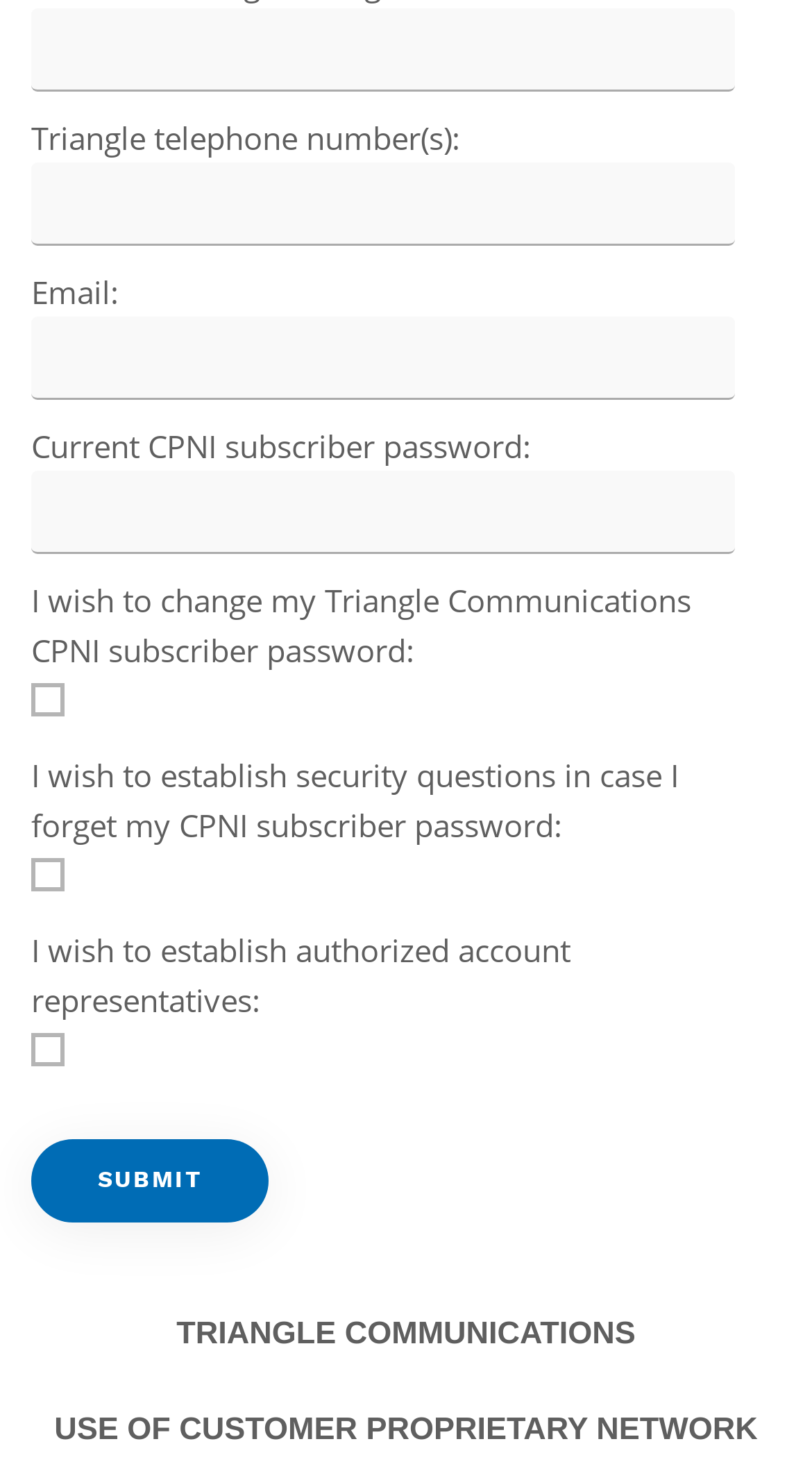Identify the bounding box coordinates for the region of the element that should be clicked to carry out the instruction: "Enter current CPNI subscriber password". The bounding box coordinates should be four float numbers between 0 and 1, i.e., [left, top, right, bottom].

[0.038, 0.322, 0.906, 0.379]